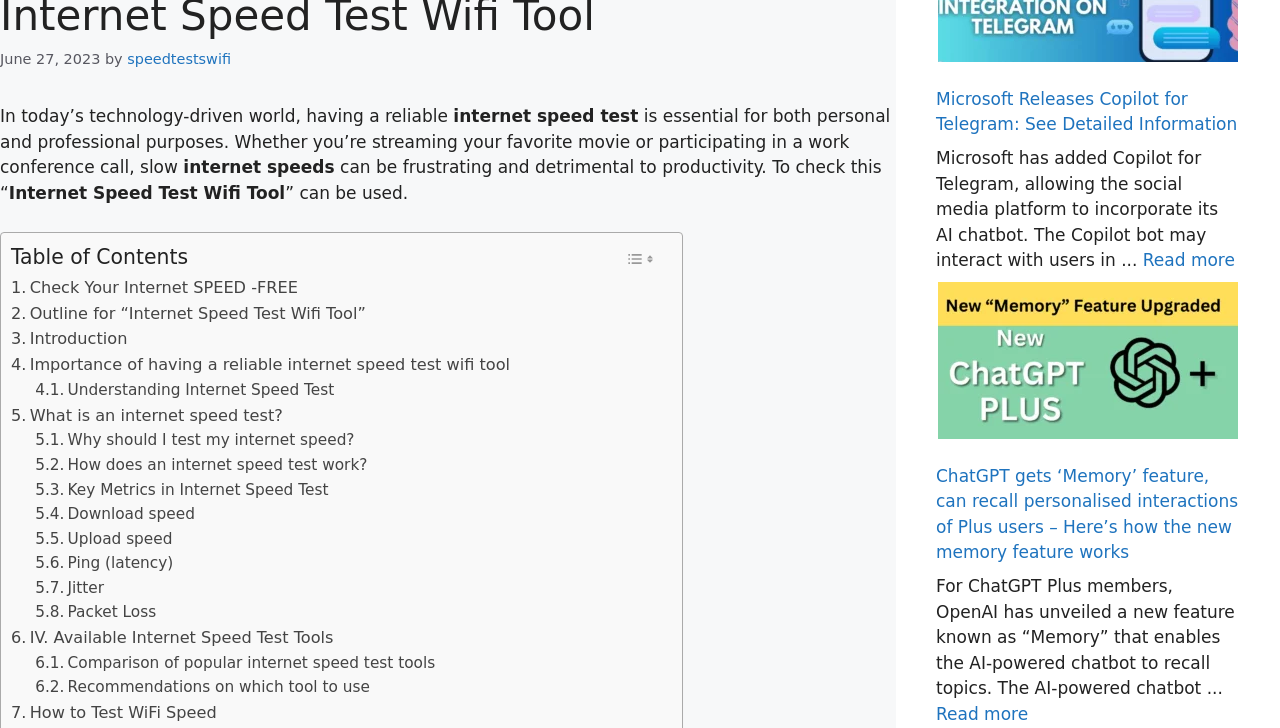Determine the bounding box of the UI component based on this description: "speedtestswifi". The bounding box coordinates should be four float values between 0 and 1, i.e., [left, top, right, bottom].

[0.099, 0.069, 0.18, 0.091]